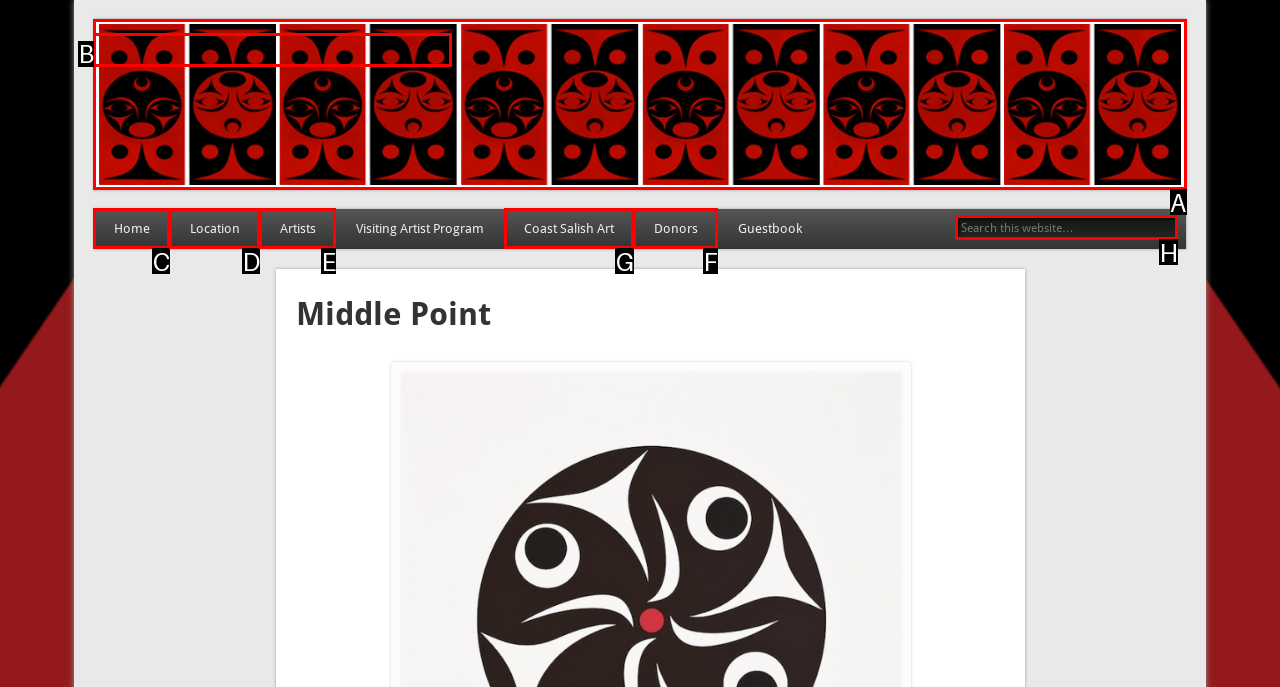Identify the HTML element you need to click to achieve the task: view Coast Salish Art. Respond with the corresponding letter of the option.

G